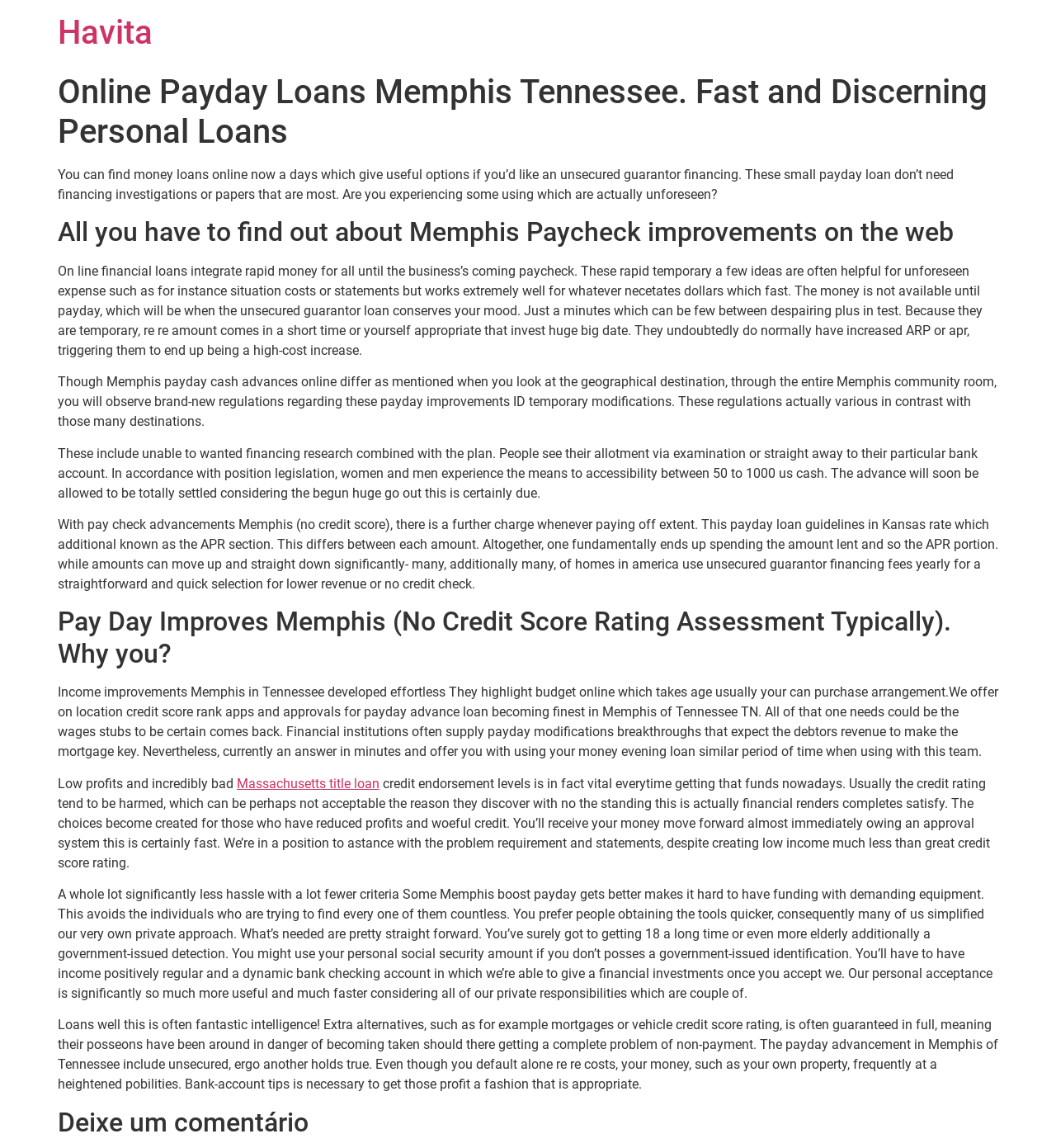Ascertain the bounding box coordinates for the UI element detailed here: "Havita". The coordinates should be provided as [left, top, right, bottom] with each value being a float between 0 and 1.

[0.055, 0.012, 0.145, 0.045]